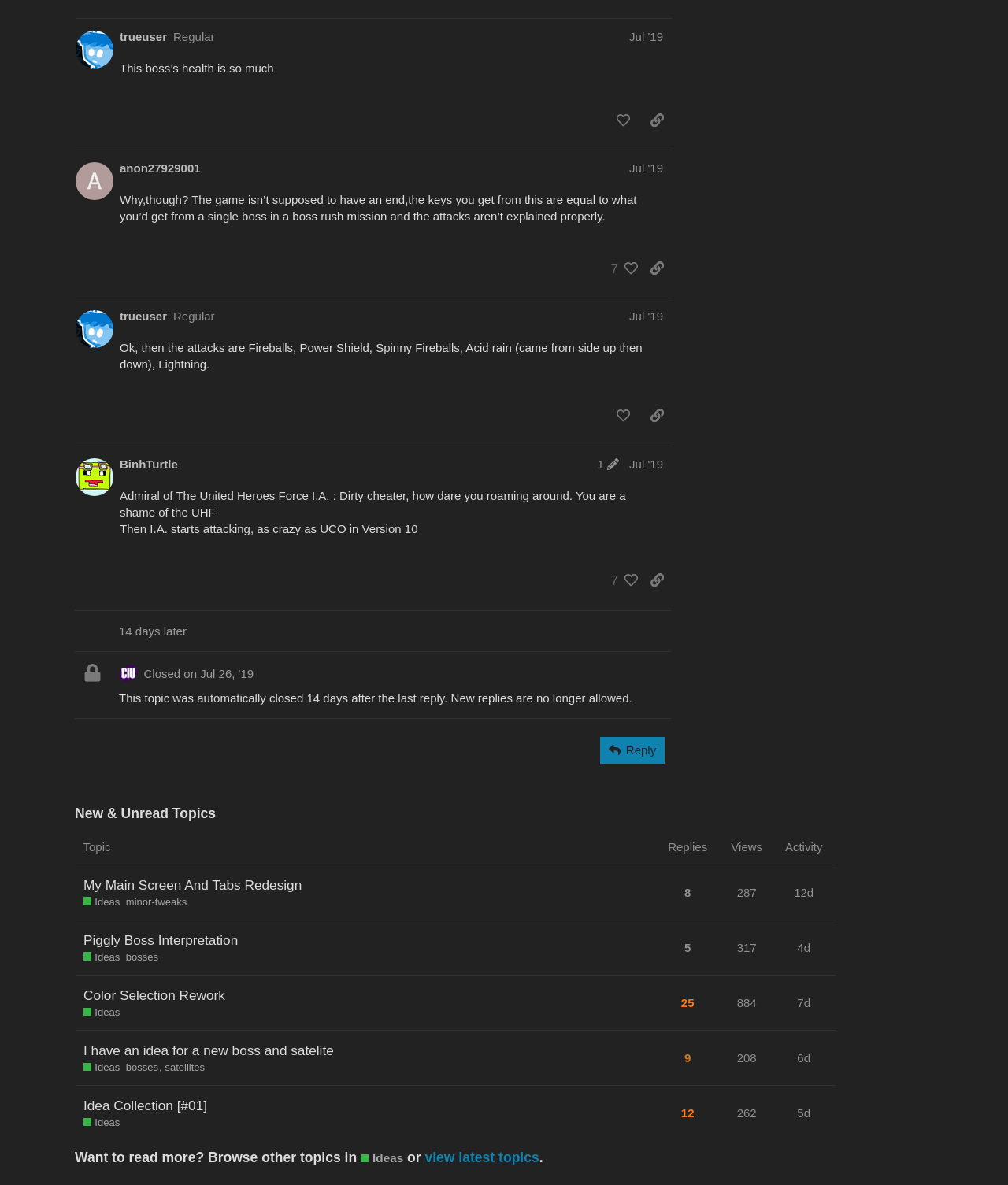Predict the bounding box coordinates of the area that should be clicked to accomplish the following instruction: "Click the 'Reply' button". The bounding box coordinates should consist of four float numbers between 0 and 1, i.e., [left, top, right, bottom].

[0.596, 0.622, 0.659, 0.645]